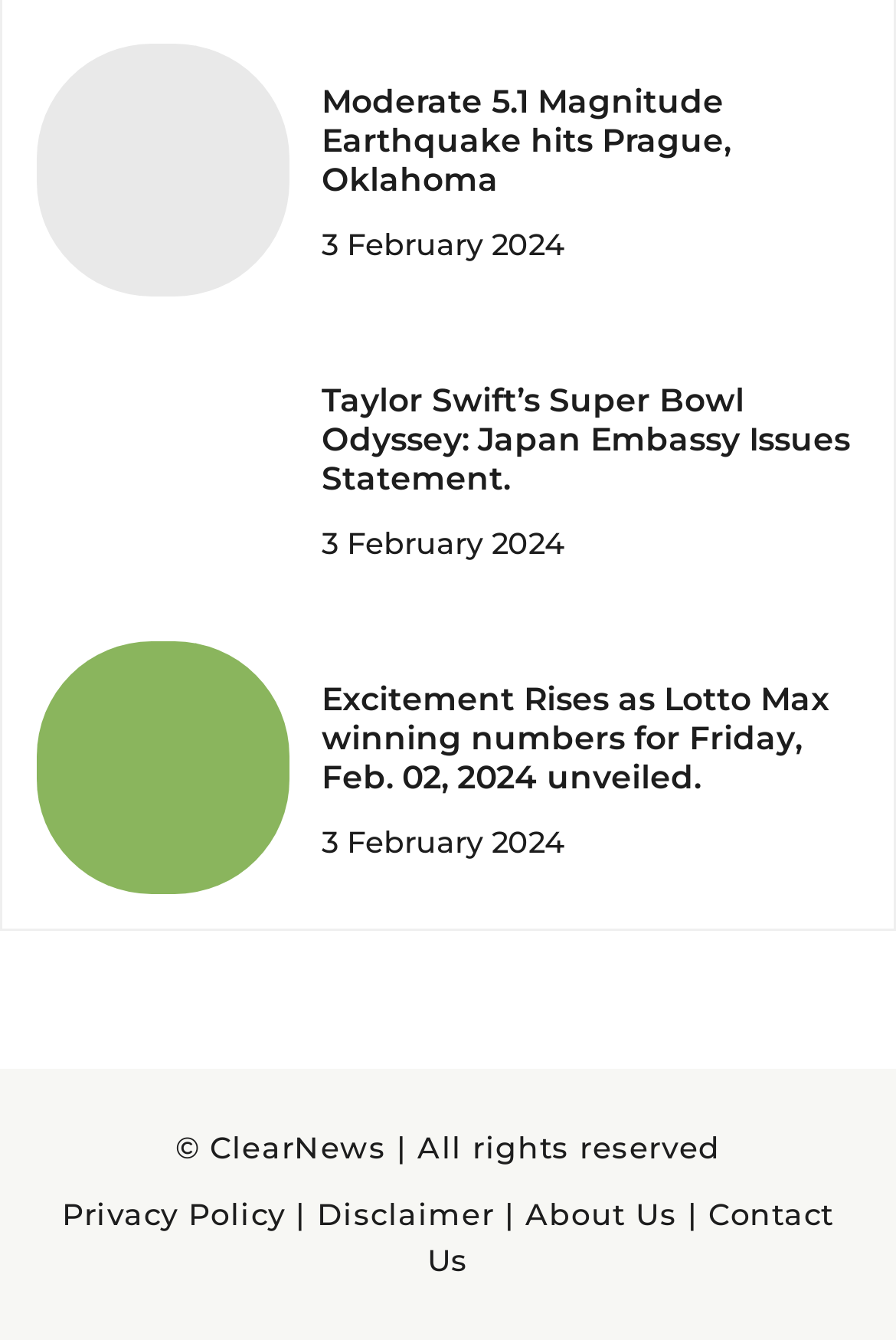Please determine the bounding box coordinates of the element's region to click for the following instruction: "View Taylor Swift's Super Bowl news".

[0.041, 0.331, 0.323, 0.363]